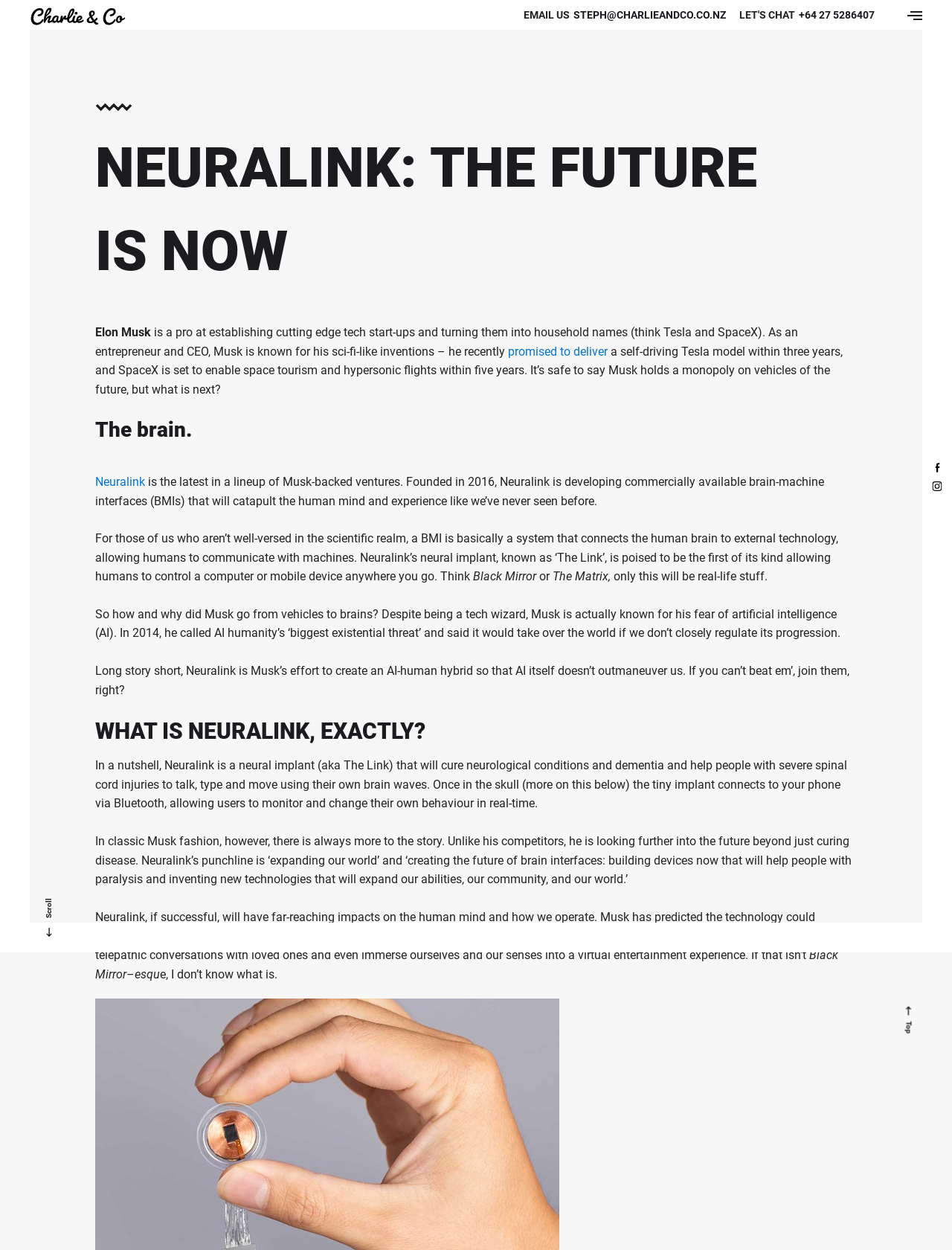Identify and provide the bounding box coordinates of the UI element described: "Lets work together brief us.". The coordinates should be formatted as [left, top, right, bottom], with each number being a float between 0 and 1.

[0.1, 0.399, 0.254, 0.439]